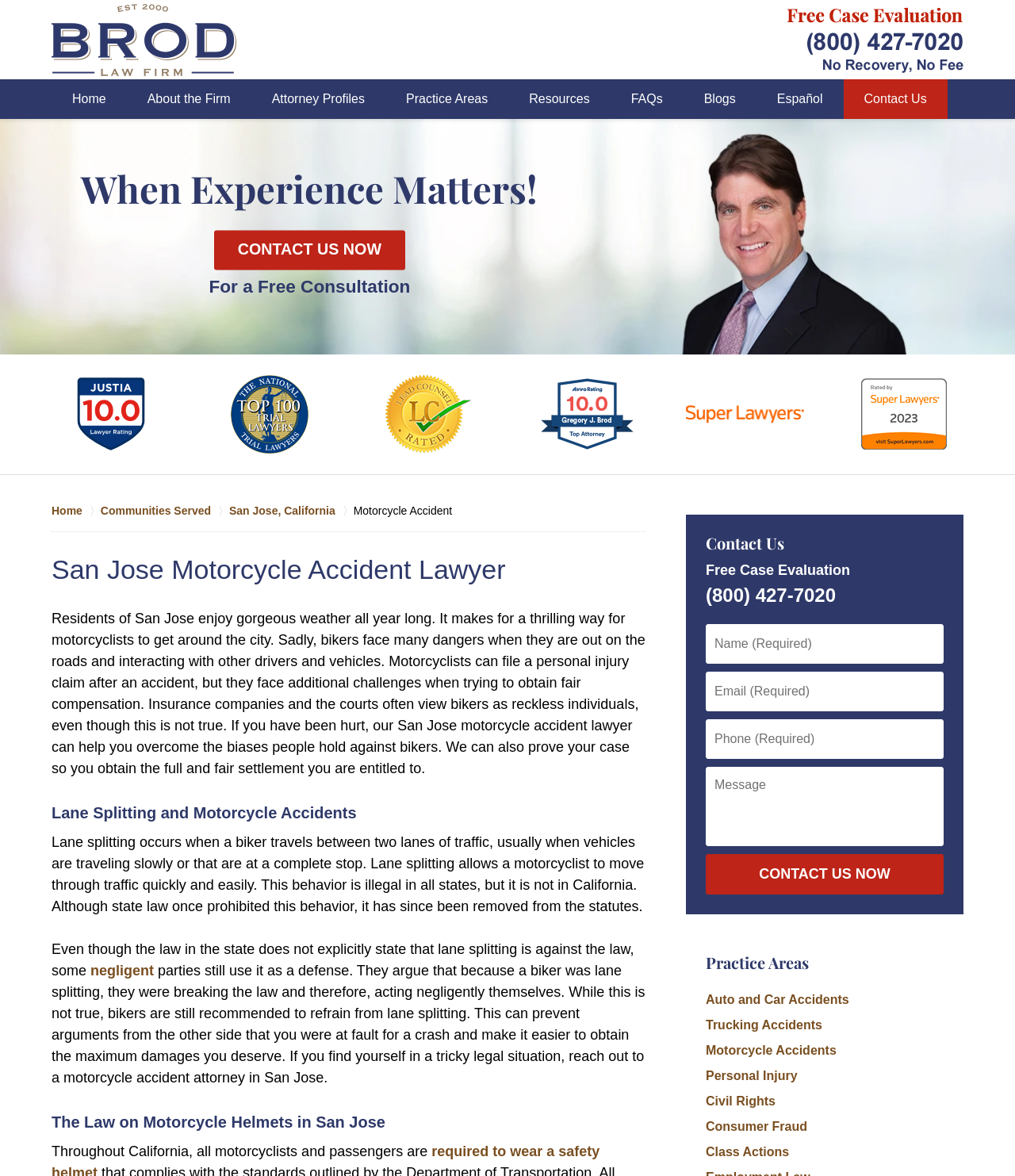Locate the bounding box coordinates of the clickable region necessary to complete the following instruction: "Click the 'Contact Us' link". Provide the coordinates in the format of four float numbers between 0 and 1, i.e., [left, top, right, bottom].

[0.831, 0.067, 0.933, 0.101]